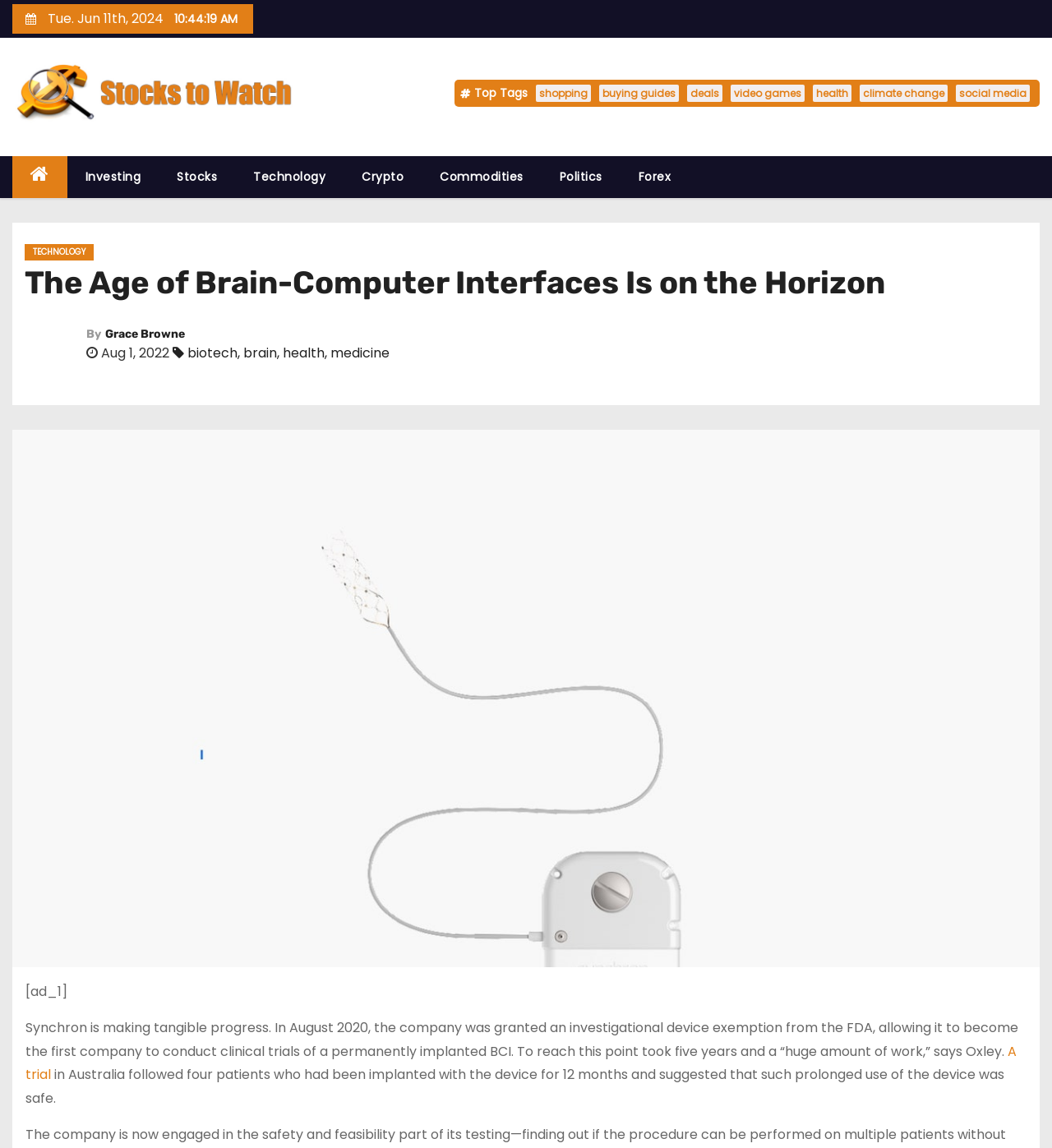Please identify the bounding box coordinates of the area that needs to be clicked to fulfill the following instruction: "Click on the image of Stocks to Watch."

[0.012, 0.054, 0.283, 0.108]